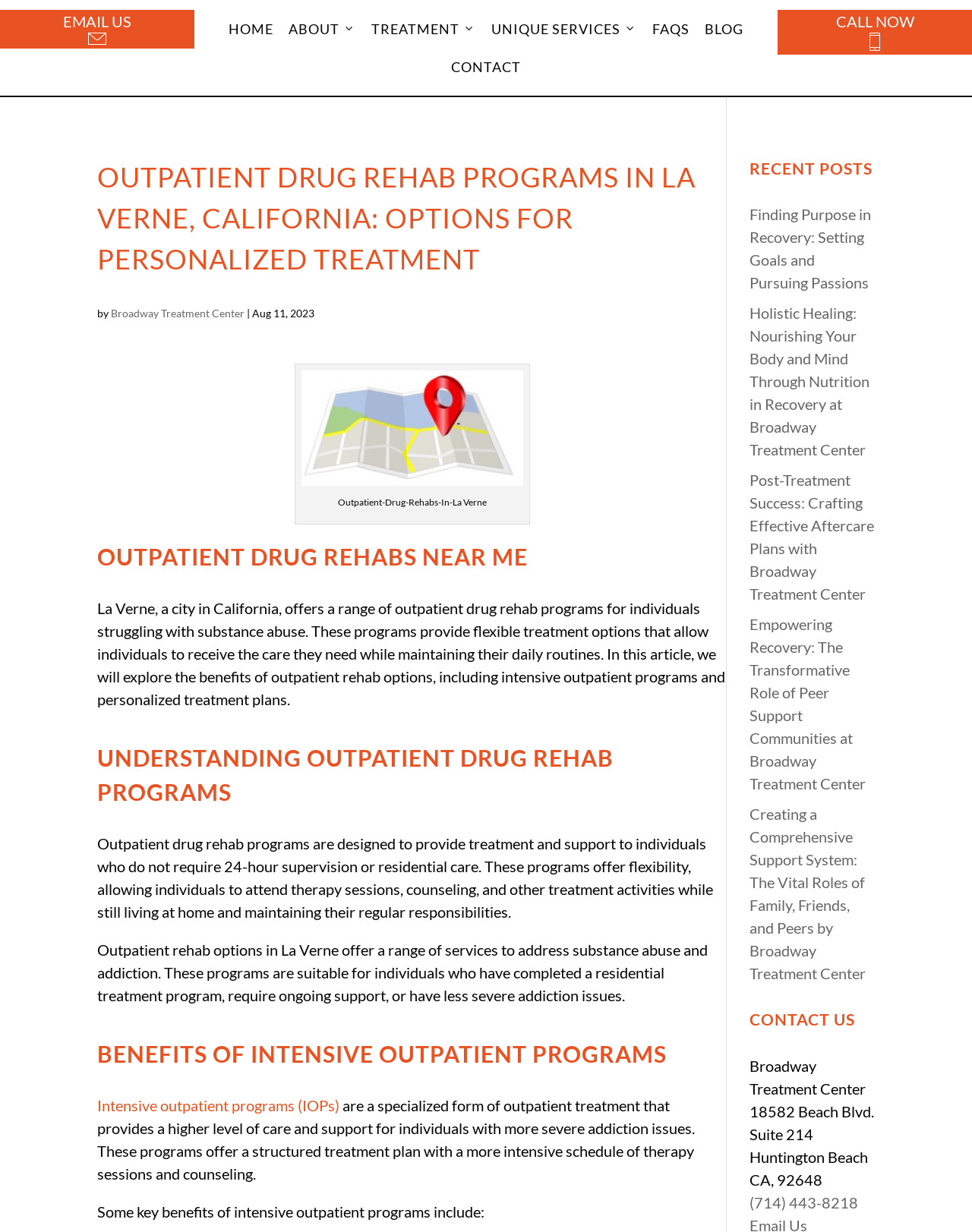What is the address of the treatment center?
Give a one-word or short phrase answer based on the image.

18582 Beach Blvd. Suite 214